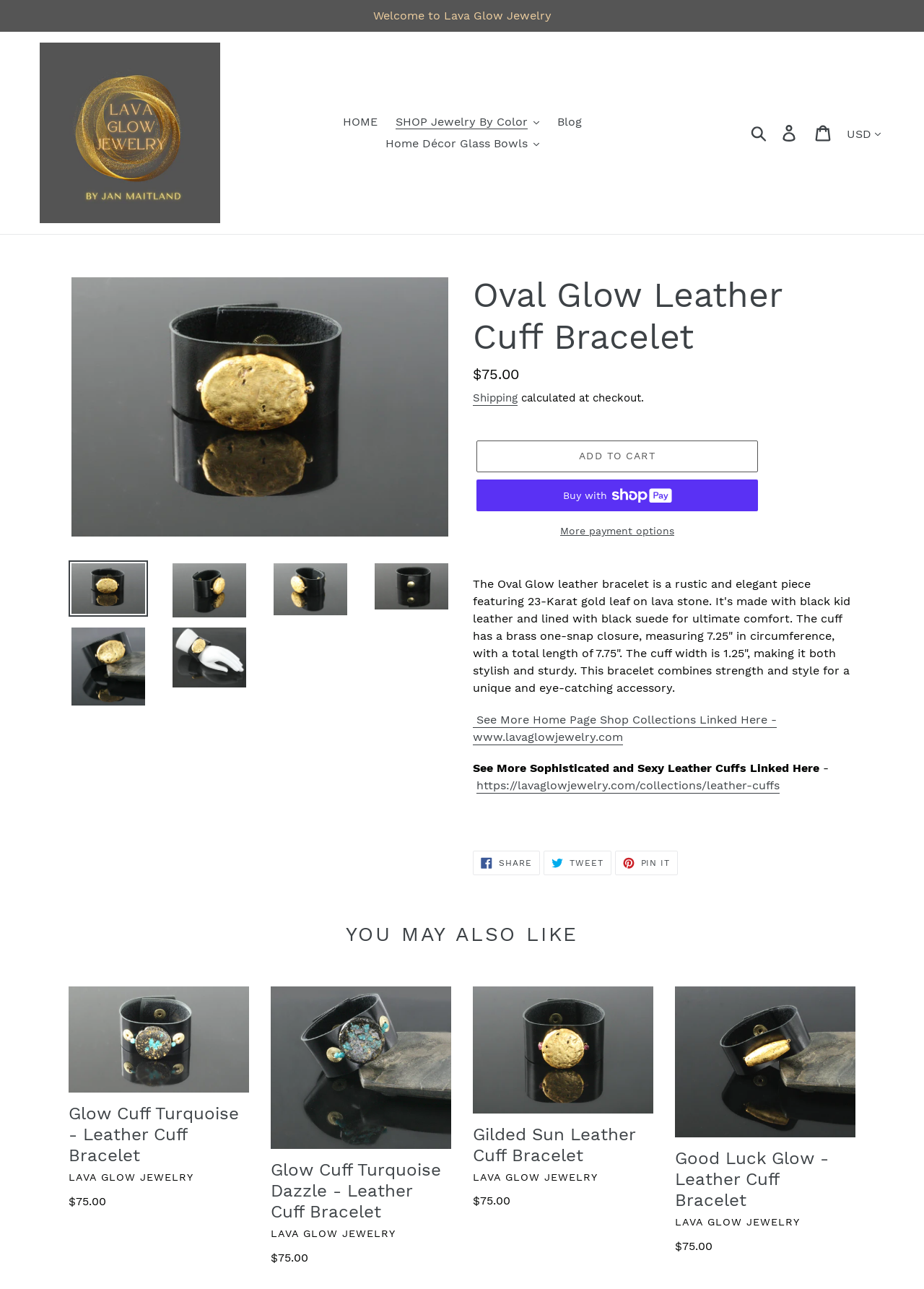Pinpoint the bounding box coordinates of the clickable element to carry out the following instruction: "Click the 'Search' button."

[0.808, 0.096, 0.837, 0.111]